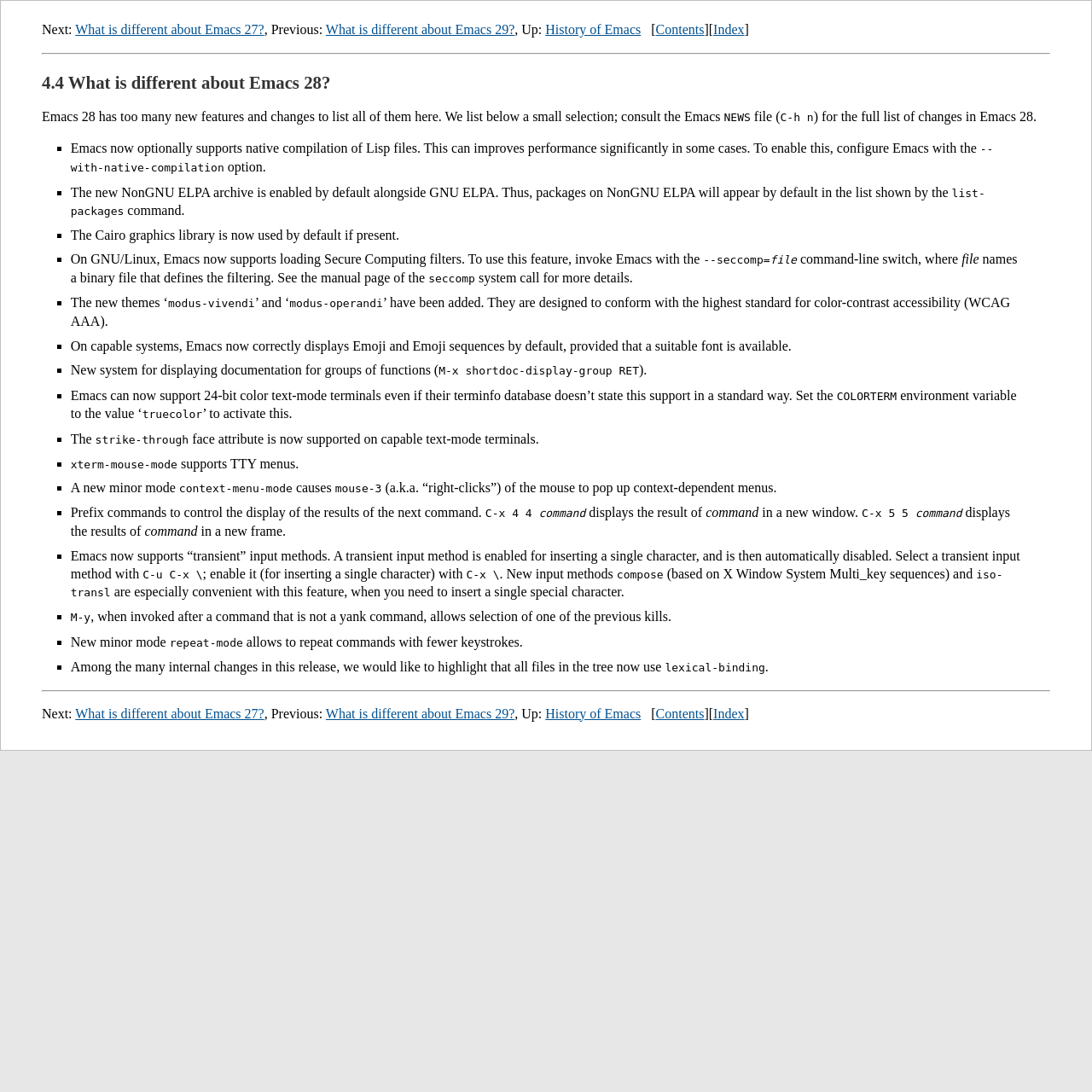Identify the bounding box coordinates for the element you need to click to achieve the following task: "Read about 'Emacs now optionally supports native compilation of Lisp files'". Provide the bounding box coordinates as four float numbers between 0 and 1, in the form [left, top, right, bottom].

[0.065, 0.129, 0.897, 0.143]